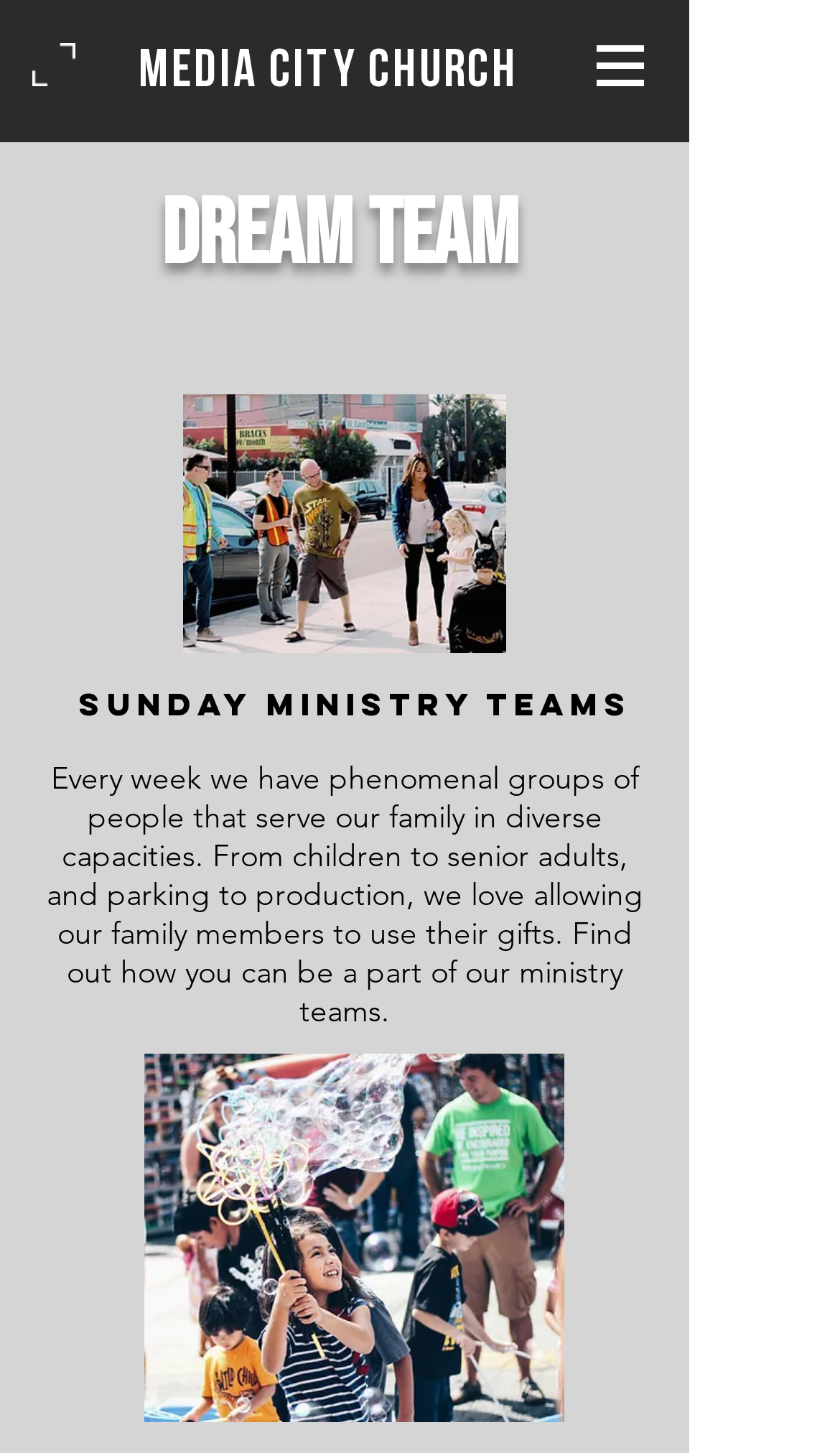What is the layout of the navigation menu?
Please use the image to provide an in-depth answer to the question.

I determined the answer by looking at the navigation element with the button and image, which suggests that the navigation menu is a button that opens a popup menu when clicked.